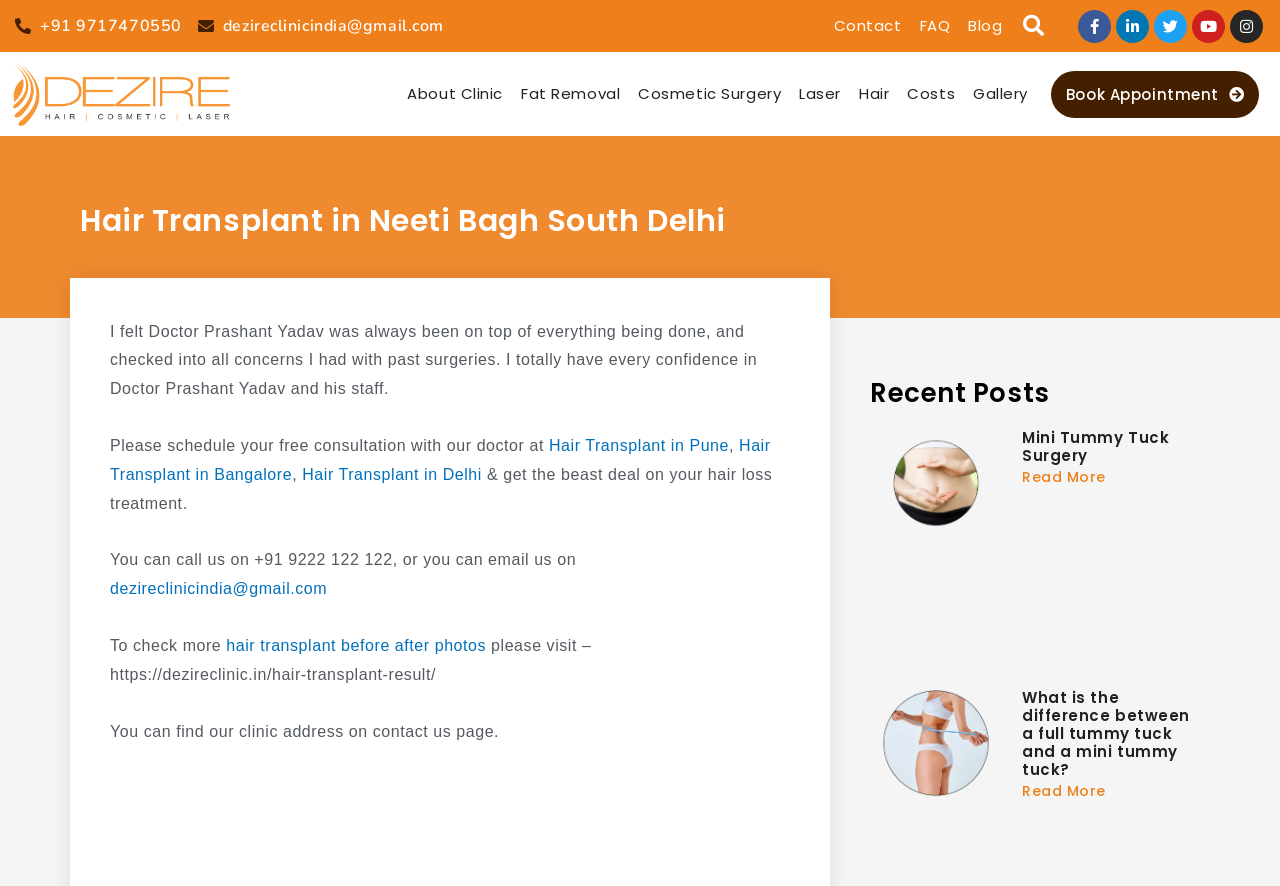Show the bounding box coordinates for the element that needs to be clicked to execute the following instruction: "Visit the Facebook page". Provide the coordinates in the form of four float numbers between 0 and 1, i.e., [left, top, right, bottom].

[0.842, 0.011, 0.868, 0.048]